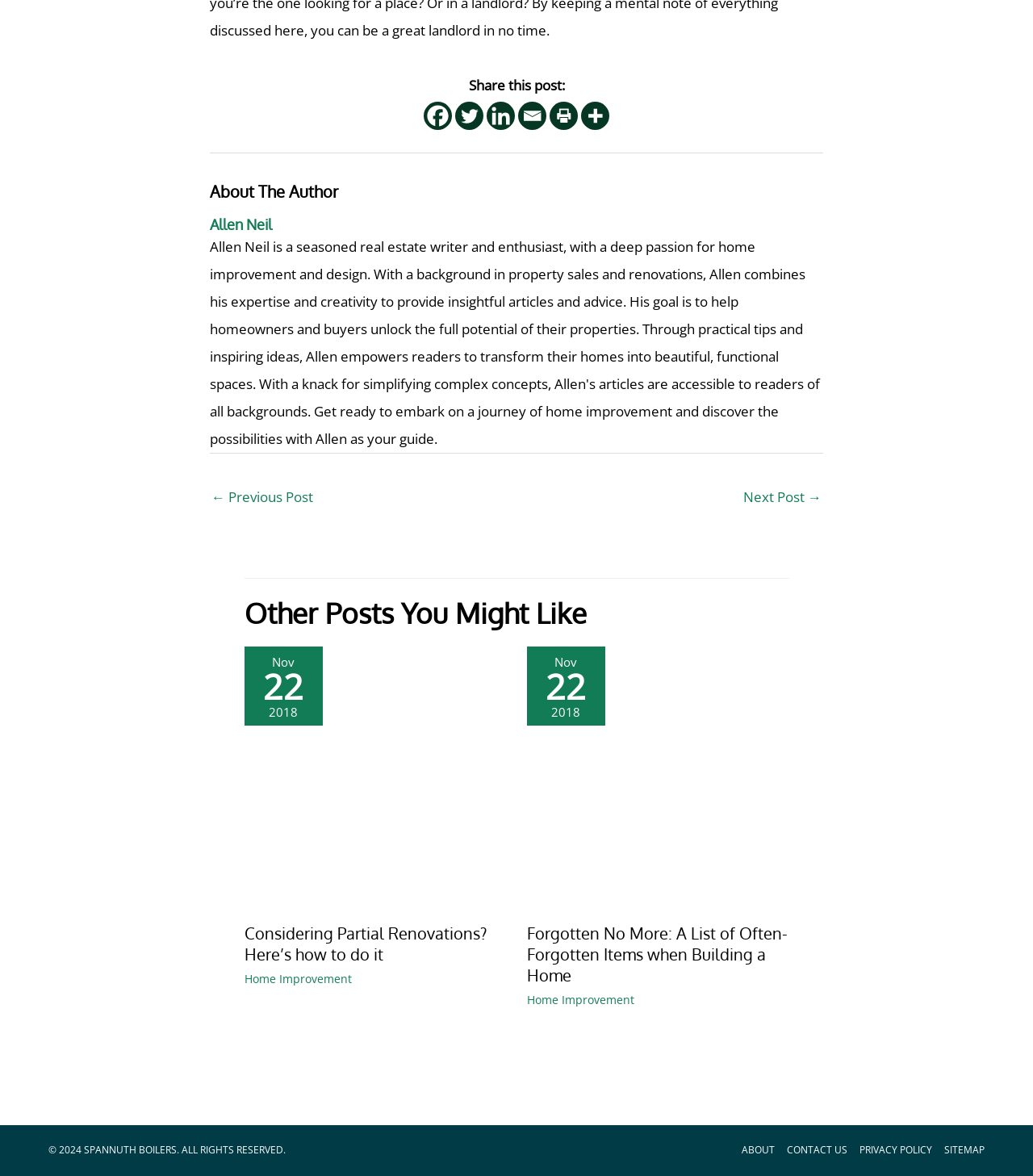Please determine the bounding box coordinates of the section I need to click to accomplish this instruction: "View the post of Allen Neil".

[0.203, 0.183, 0.797, 0.199]